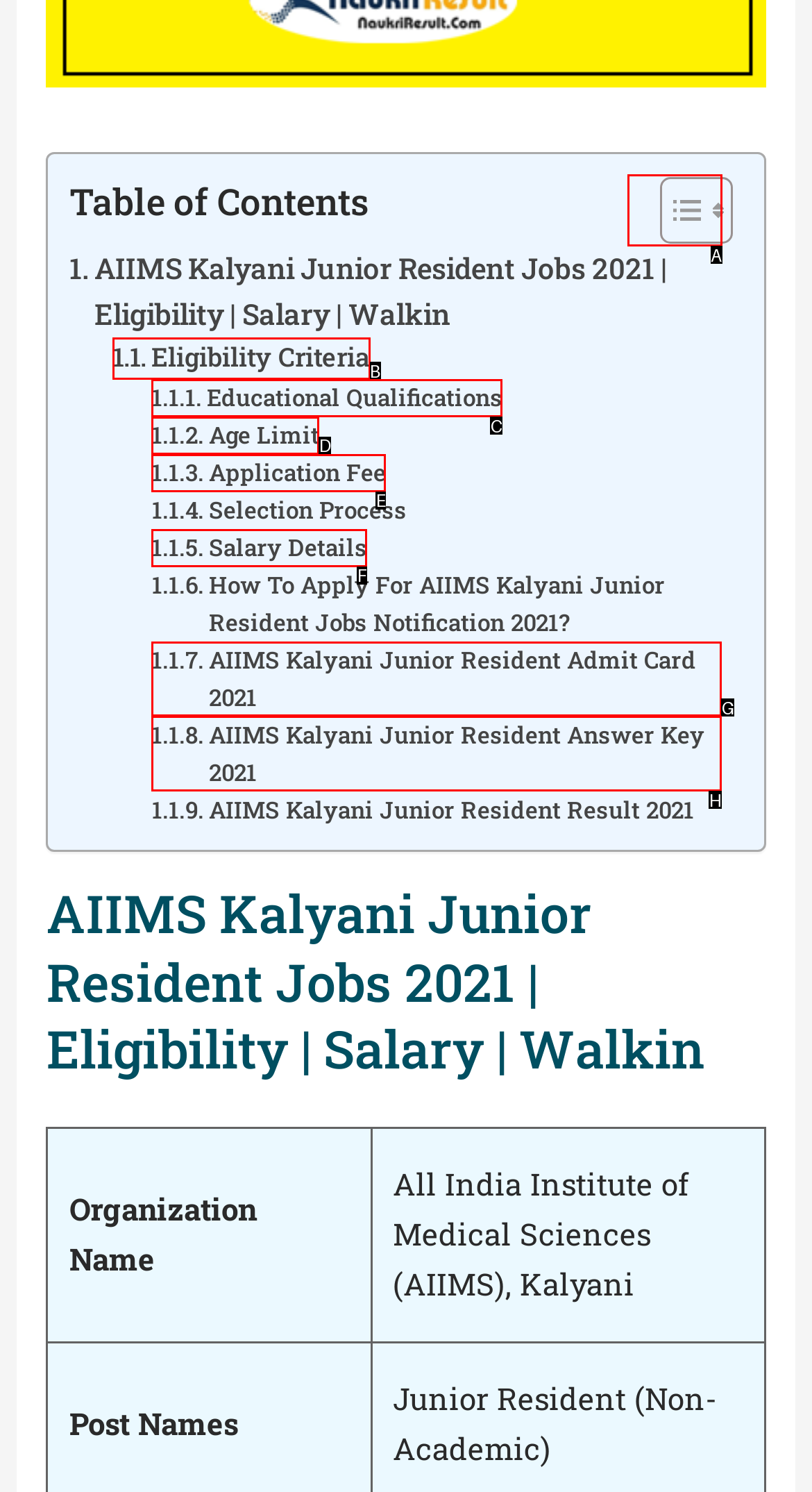To complete the instruction: Toggle Table of Content, which HTML element should be clicked?
Respond with the option's letter from the provided choices.

A